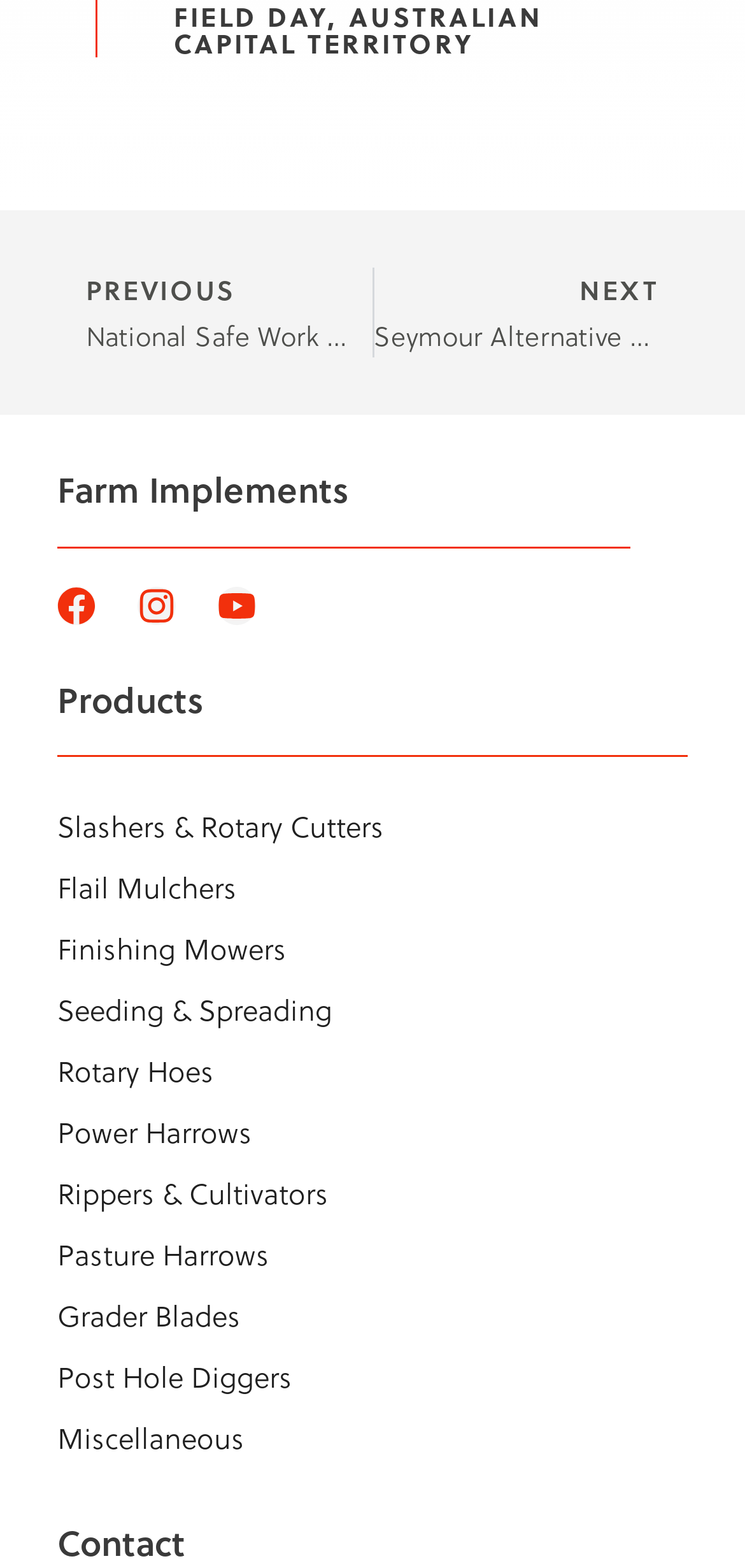Answer the following query with a single word or phrase:
What is the navigation link before 'NEXT'?

Prev